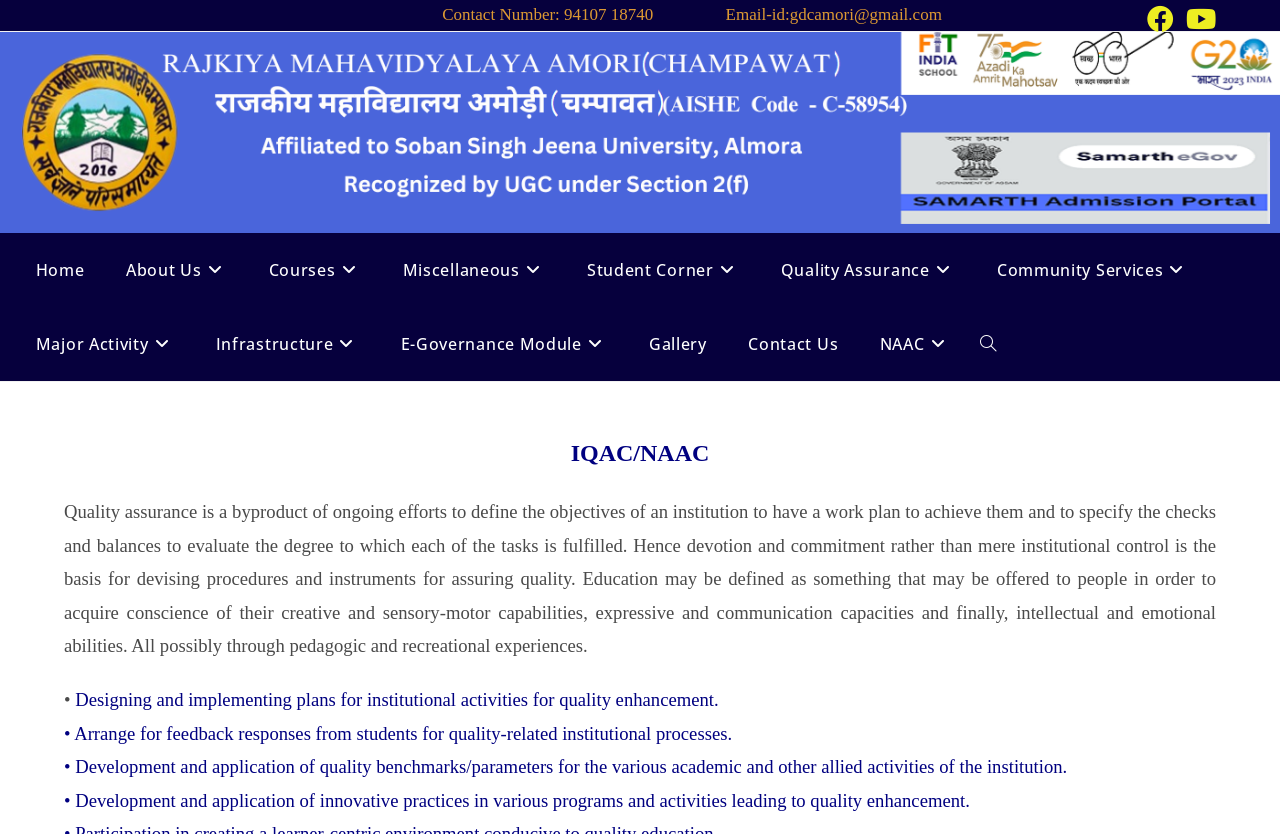Craft a detailed narrative of the webpage's structure and content.

The webpage is about IQAC/NAAC – College Amori, with a focus on quality assurance and education. At the top, there is a contact section with a phone number and email address. Below this, there are social media links to Facebook and Youtube.

The main content of the page is divided into two sections. On the left, there is a menu with links to various pages, including Home, About Us, Courses, and others. On the right, there is a section with a heading "IQAC/NAAC" and a description of quality assurance, which is a byproduct of ongoing efforts to define the objectives of an institution.

Below this, there are three paragraphs of text that discuss the importance of education, quality assurance, and the role of institutions in providing pedagogic and recreational experiences. The text also mentions the need for designing and implementing plans for institutional activities for quality enhancement, arranging for feedback responses from students, and developing and applying quality benchmarks and innovative practices.

The page has a total of 15 links, including the social media links, menu links, and a link to toggle website search. There is also an image of College Amori at the top of the page. Overall, the webpage appears to be a portal for College Amori, providing information about the institution and its focus on quality assurance and education.